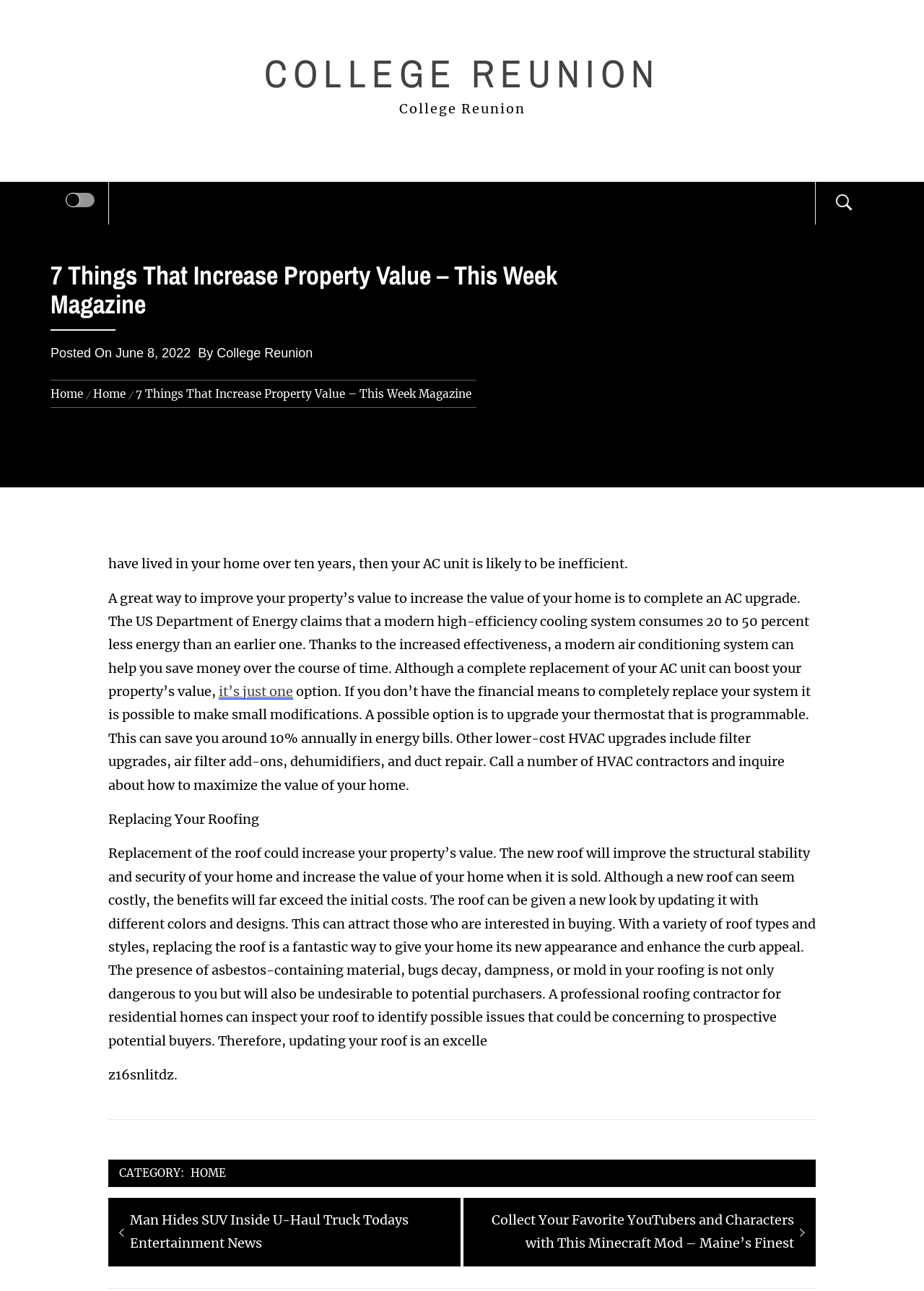Use the details in the image to answer the question thoroughly: 
What is another option to improve property value?

The article mentions that replacing the roof can increase property value by improving the structural stability and security of the home, and also enhancing its curb appeal.